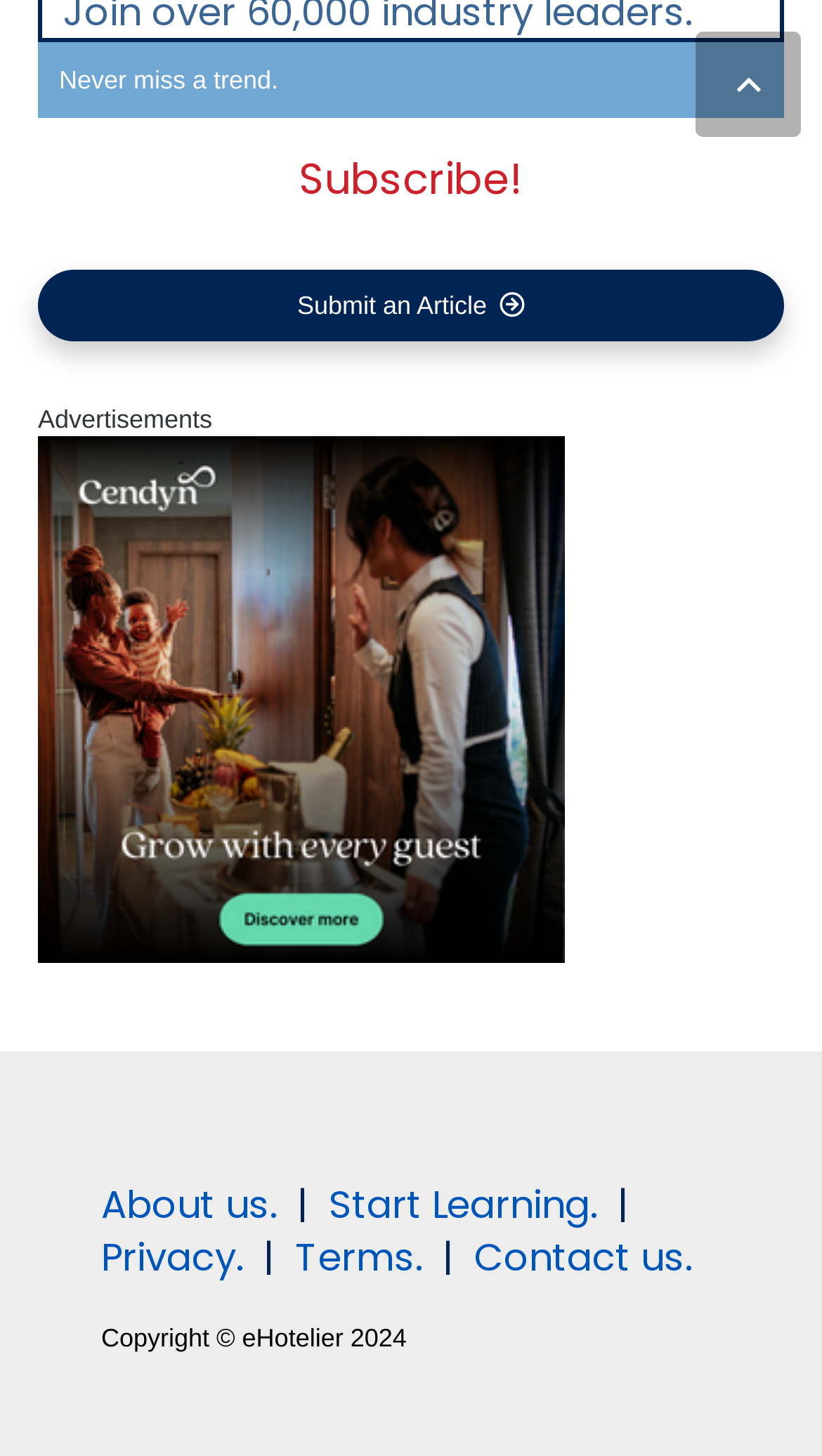Can you specify the bounding box coordinates for the region that should be clicked to fulfill this instruction: "Submit an article".

[0.046, 0.186, 0.954, 0.234]